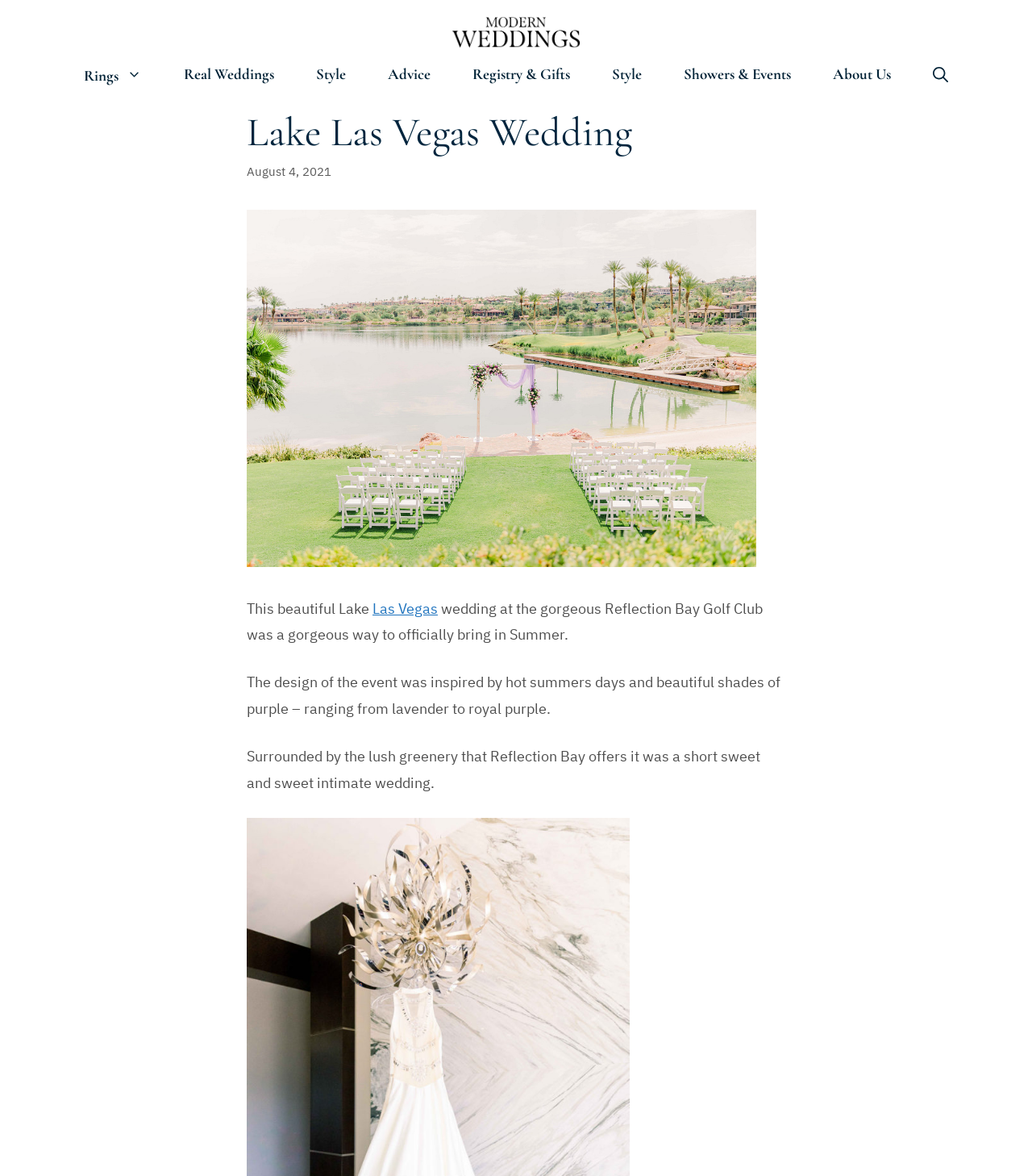Determine the bounding box coordinates of the clickable region to follow the instruction: "Go to Rings".

[0.061, 0.055, 0.158, 0.071]